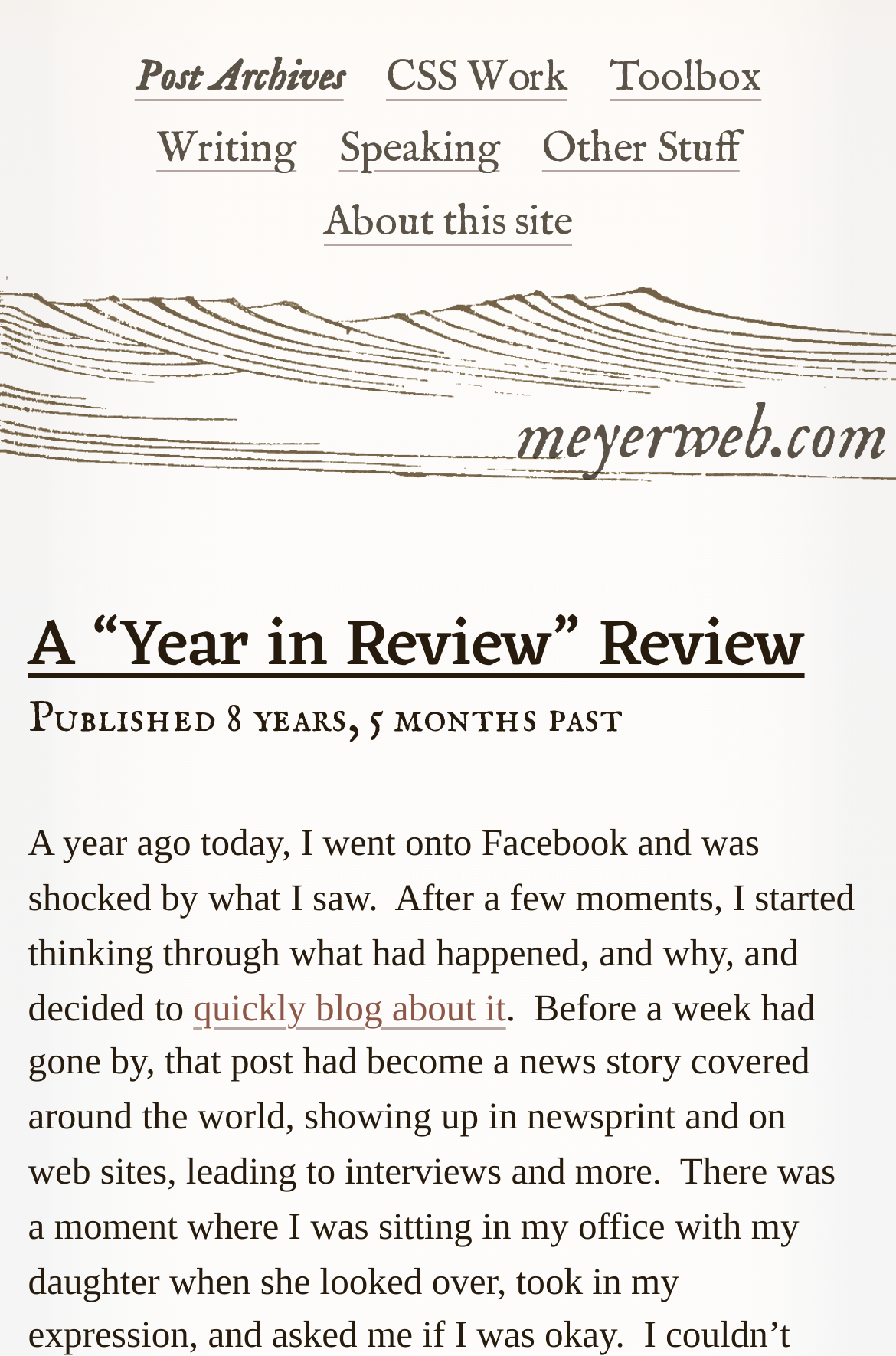Respond with a single word or phrase to the following question:
What is the name of the website?

Eric's Archived Thoughts